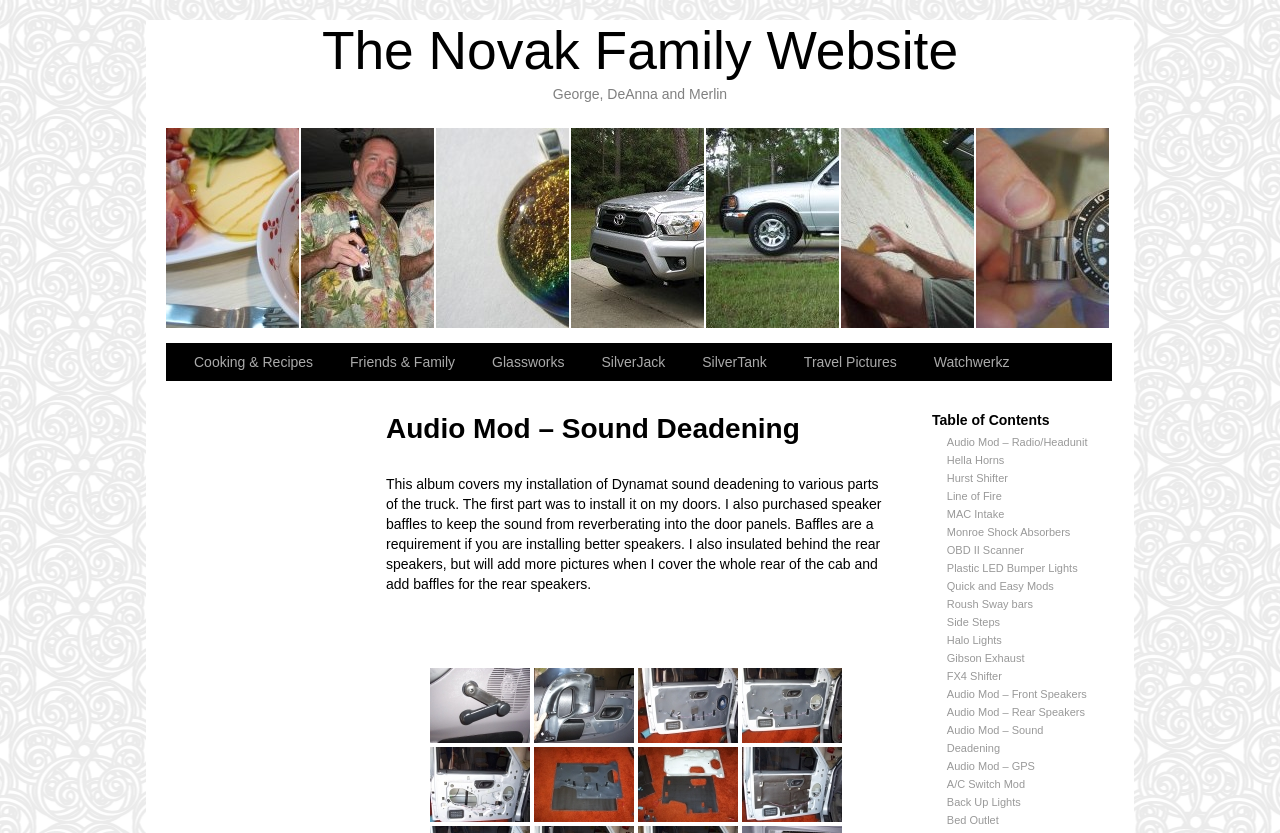Based on the element description: "Audio Mod – GPS", identify the bounding box coordinates for this UI element. The coordinates must be four float numbers between 0 and 1, listed as [left, top, right, bottom].

[0.74, 0.912, 0.808, 0.927]